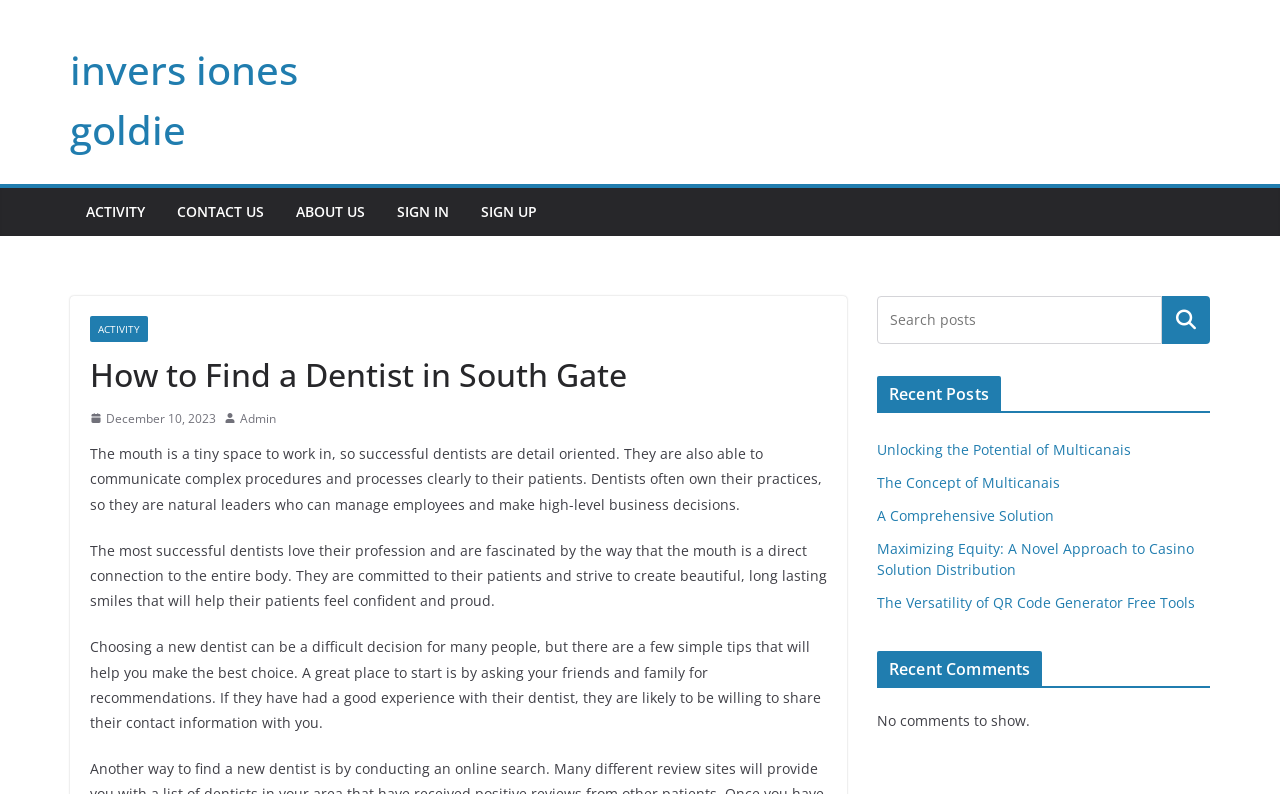Find and indicate the bounding box coordinates of the region you should select to follow the given instruction: "Click on 'ACTIVITY'".

[0.067, 0.249, 0.113, 0.285]